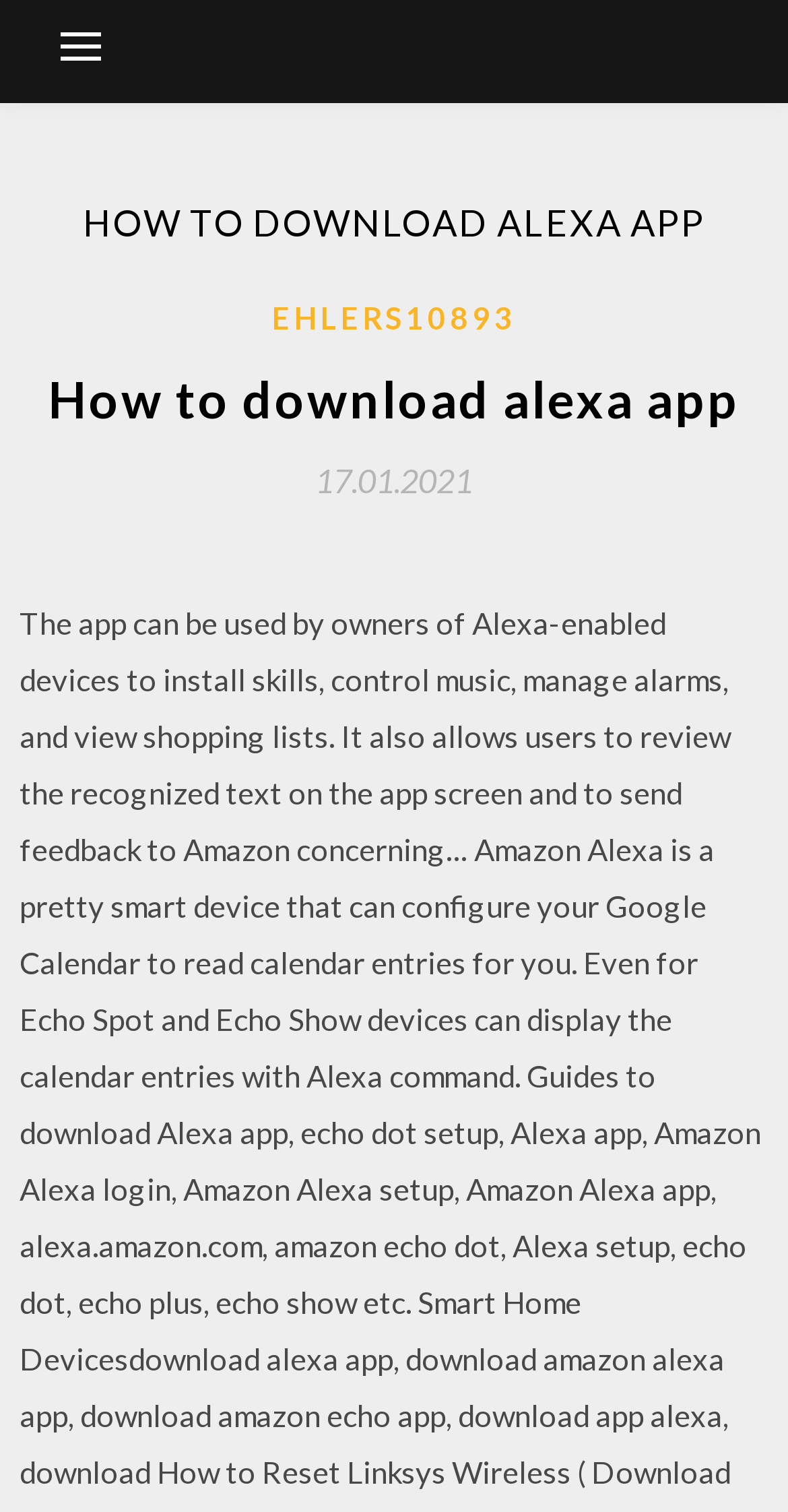Provide a brief response to the question below using a single word or phrase: 
Is the primary menu expanded?

False